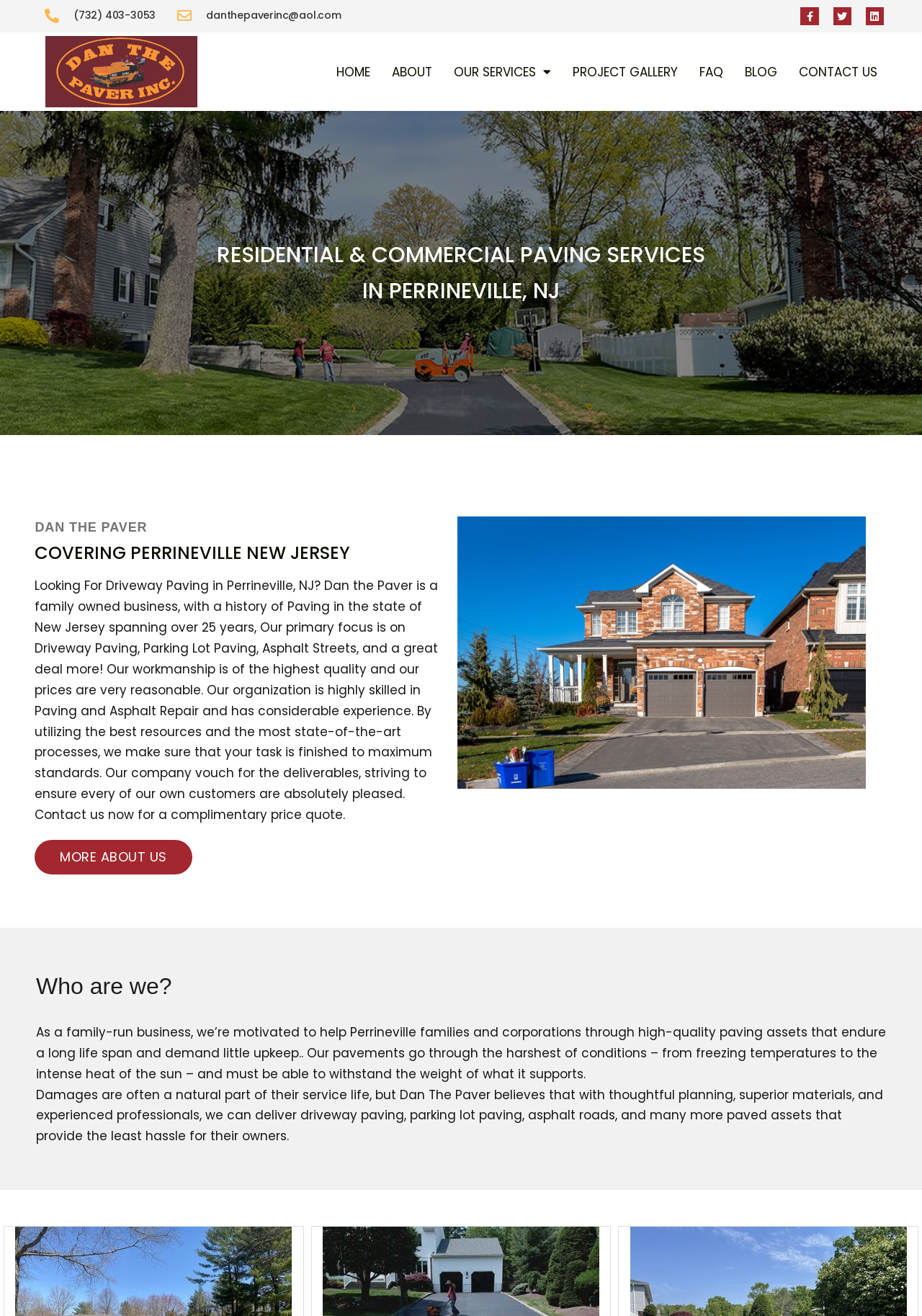Articulate a complete and detailed caption of the webpage elements.

The webpage is about Dan The Paver, a family-owned business providing paving services in Perrineville, New Jersey. At the top left corner, there are two phone numbers and an email address, followed by three social media links. Below them, there is a logo of Dan The Paver with a link to the homepage.

The main navigation menu is located below the logo, consisting of six links: HOME, ABOUT, OUR SERVICES, PROJECT GALLERY, FAQ, and CONTACT US. 

The main content area is divided into two sections. The first section has a heading "RESIDENTIAL & COMMERCIAL PAVING SERVICES IN PERRINEVILLE, NJ" and introduces Dan The Paver as a family-owned business with over 25 years of experience in paving services. The text describes their focus on driveway paving, parking lot paving, asphalt streets, and more, highlighting their high-quality workmanship and reasonable prices.

In the second section, there is a heading "Who are we?" followed by a brief description of the company's mission and values. The text explains that as a family-run business, they aim to provide high-quality paving assets that require little maintenance and can withstand harsh weather conditions.

Throughout the webpage, there are two images of Dan The Paver, one located at the top right corner and the other in the middle of the page. There are also several calls-to-action, including "Contact us now for a complimentary price quote" and "MORE ABOUT US".